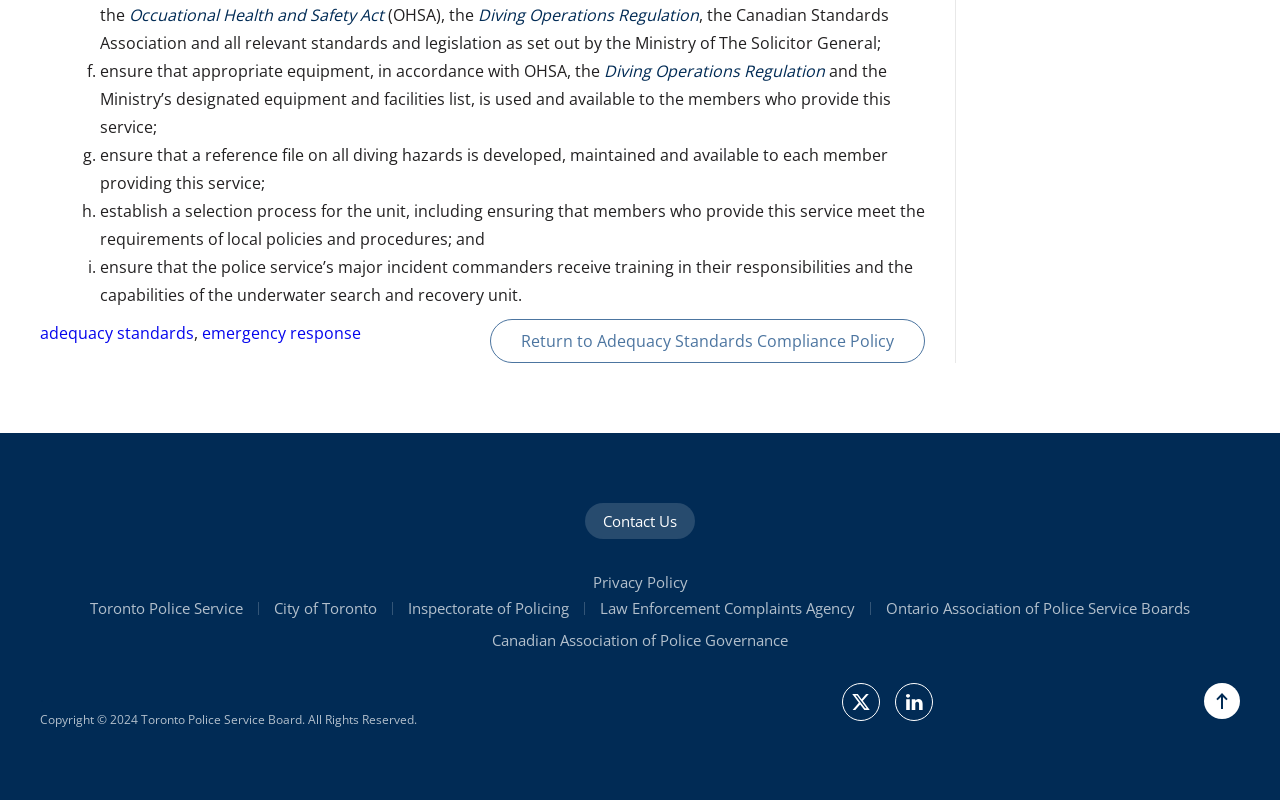What is the title of the act mentioned?
Using the details shown in the screenshot, provide a comprehensive answer to the question.

The title of the act mentioned is 'Occupational Health and Safety Act' which is stated in the StaticText element with ID 439.